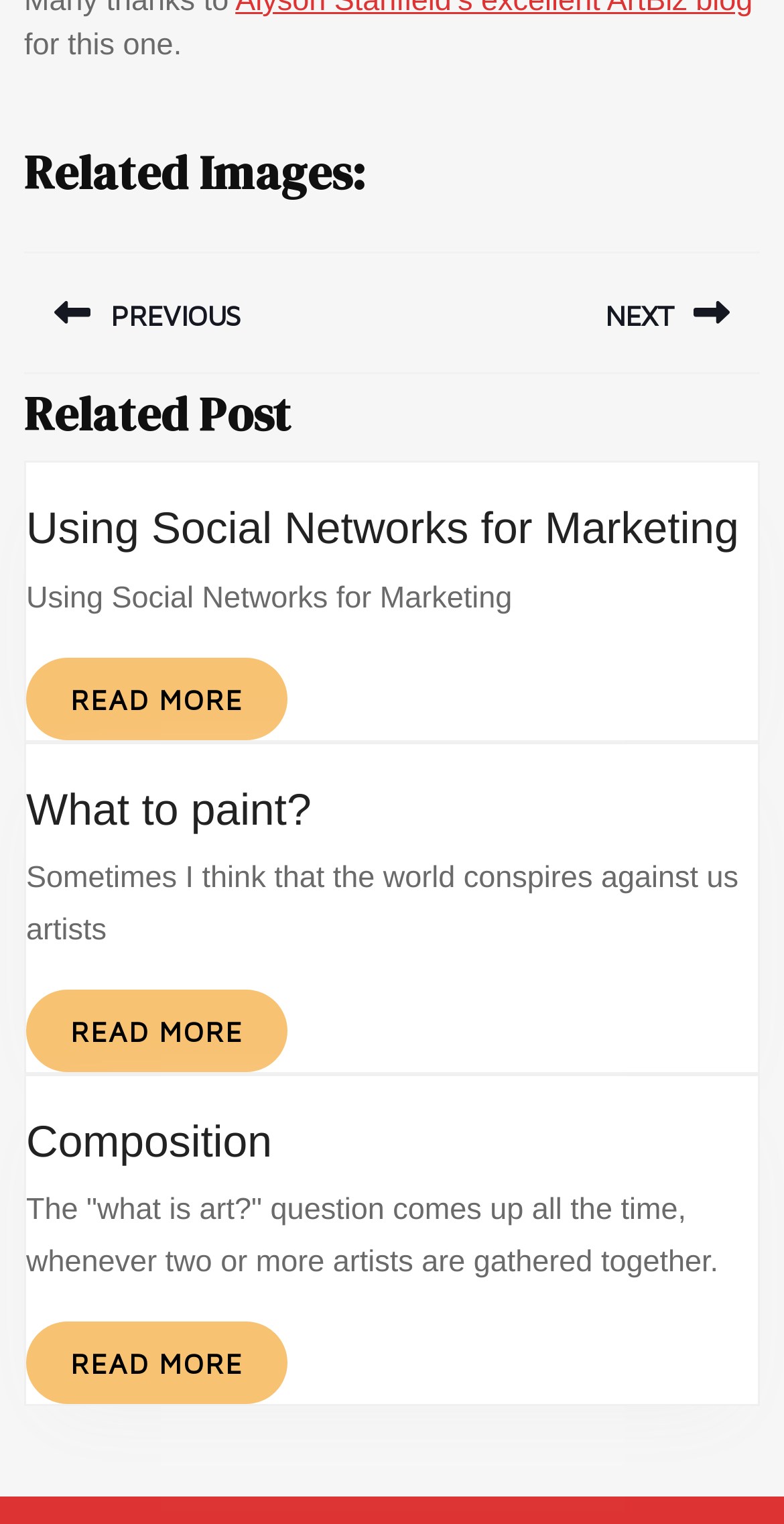Provide a one-word or short-phrase response to the question:
What is the title of the first related post?

Using Social Networks for Marketing